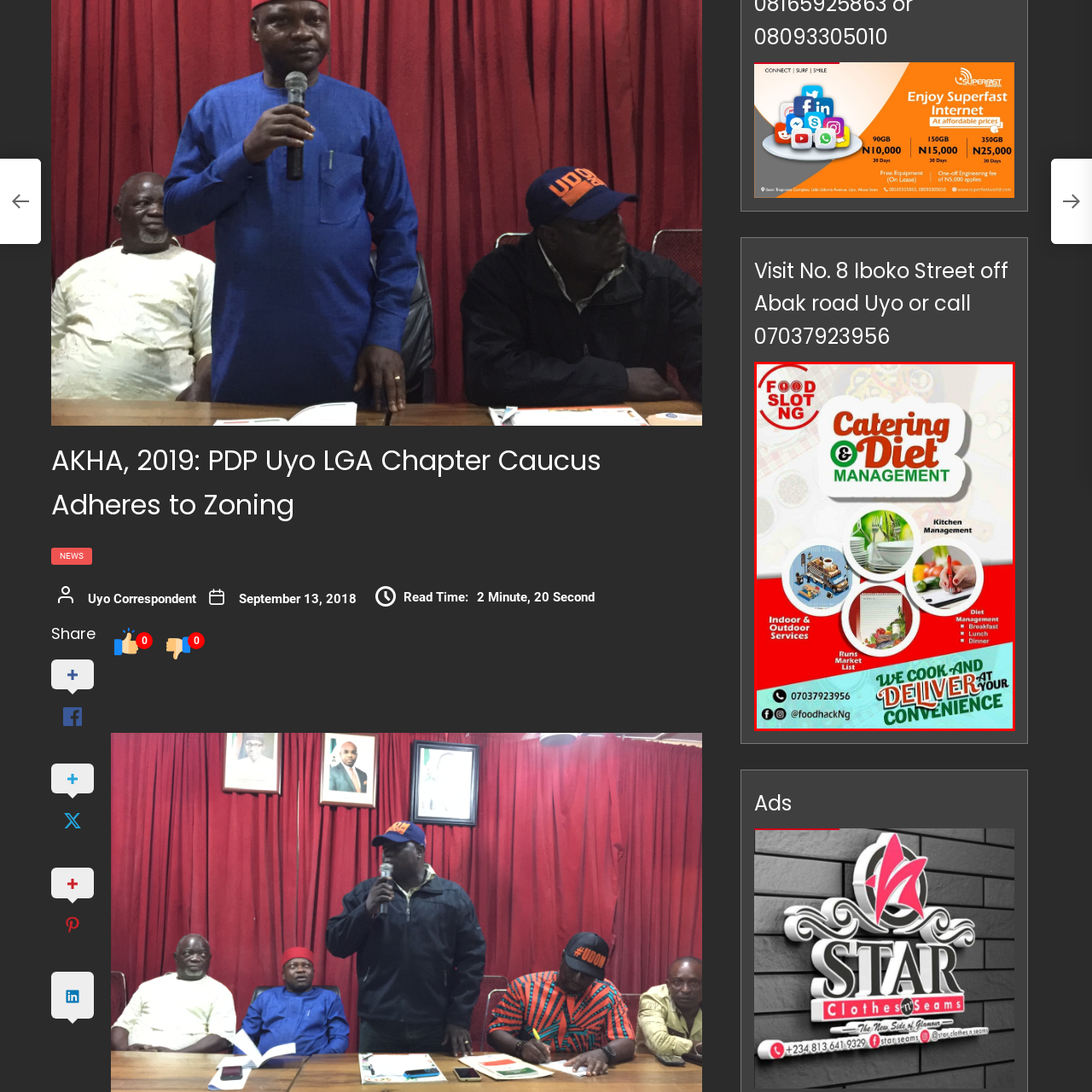Focus on the image marked by the red bounding box and offer an in-depth answer to the subsequent question based on the visual content: How can customers contact FOOD SLOT NG?

The contact information is provided at the bottom of the image, featuring a phone number and social media handle (@foodhackNg), inviting potential customers to inquire about their offerings.